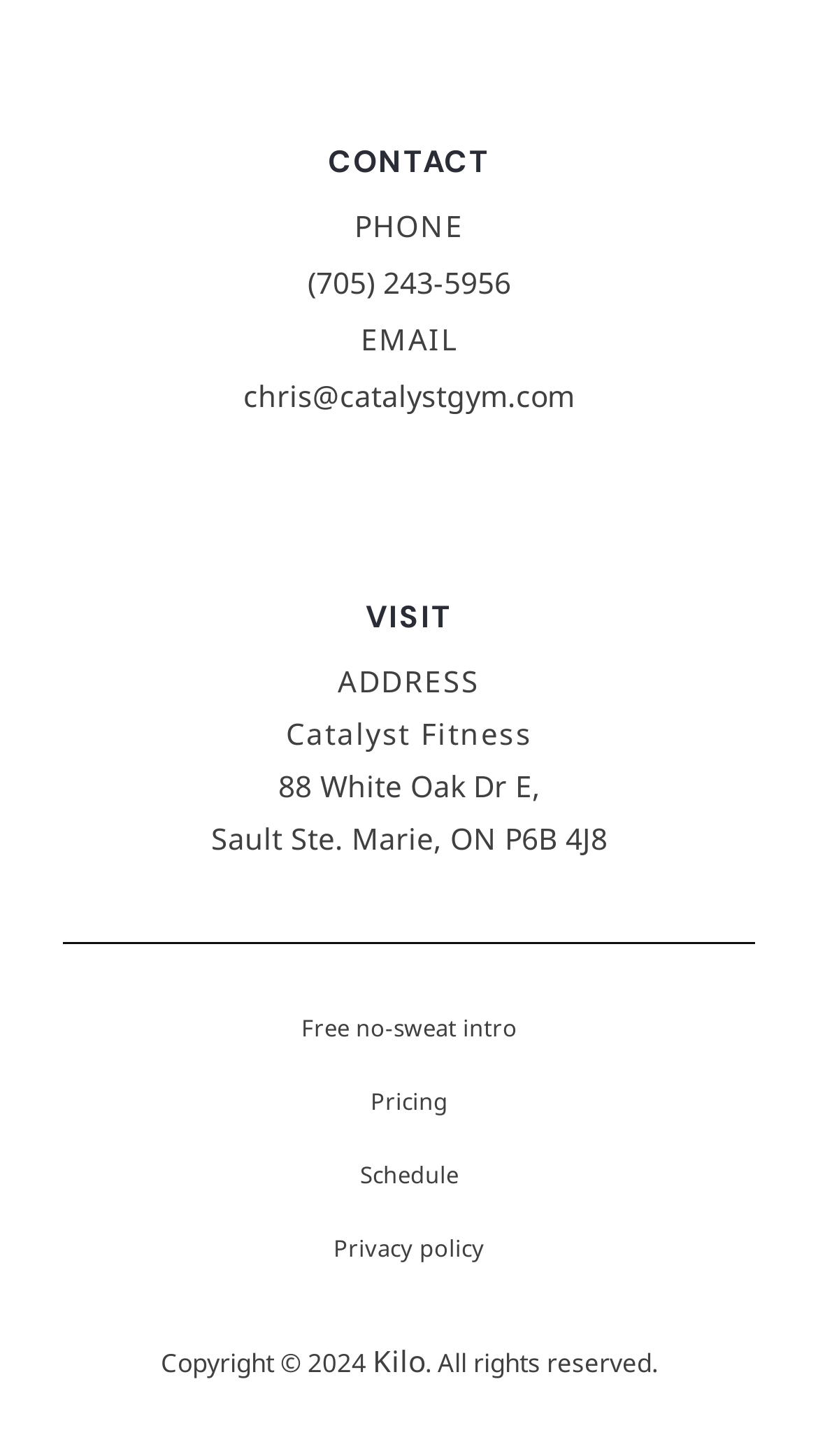Refer to the screenshot and answer the following question in detail:
What is the address of Catalyst Fitness?

I found the address by looking at the 'VISIT' section in the footer, where it is listed as 'Catalyst Fitness 88 White Oak Dr E, Sault Ste. Marie, ON P6B 4J8'.